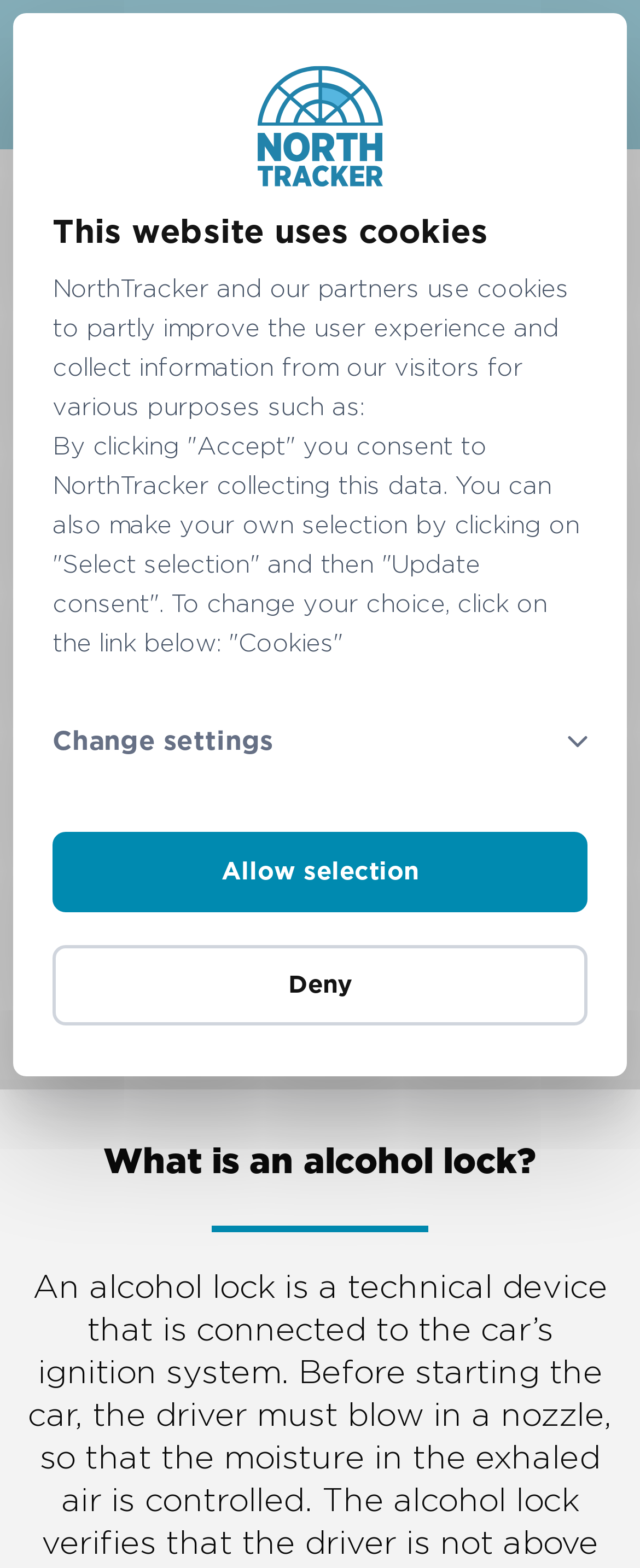What is the position of the logo on the webpage?
From the details in the image, provide a complete and detailed answer to the question.

Based on the bounding box coordinates of the logo image, it is located at the top center of the webpage, with coordinates [0.403, 0.042, 0.597, 0.119].